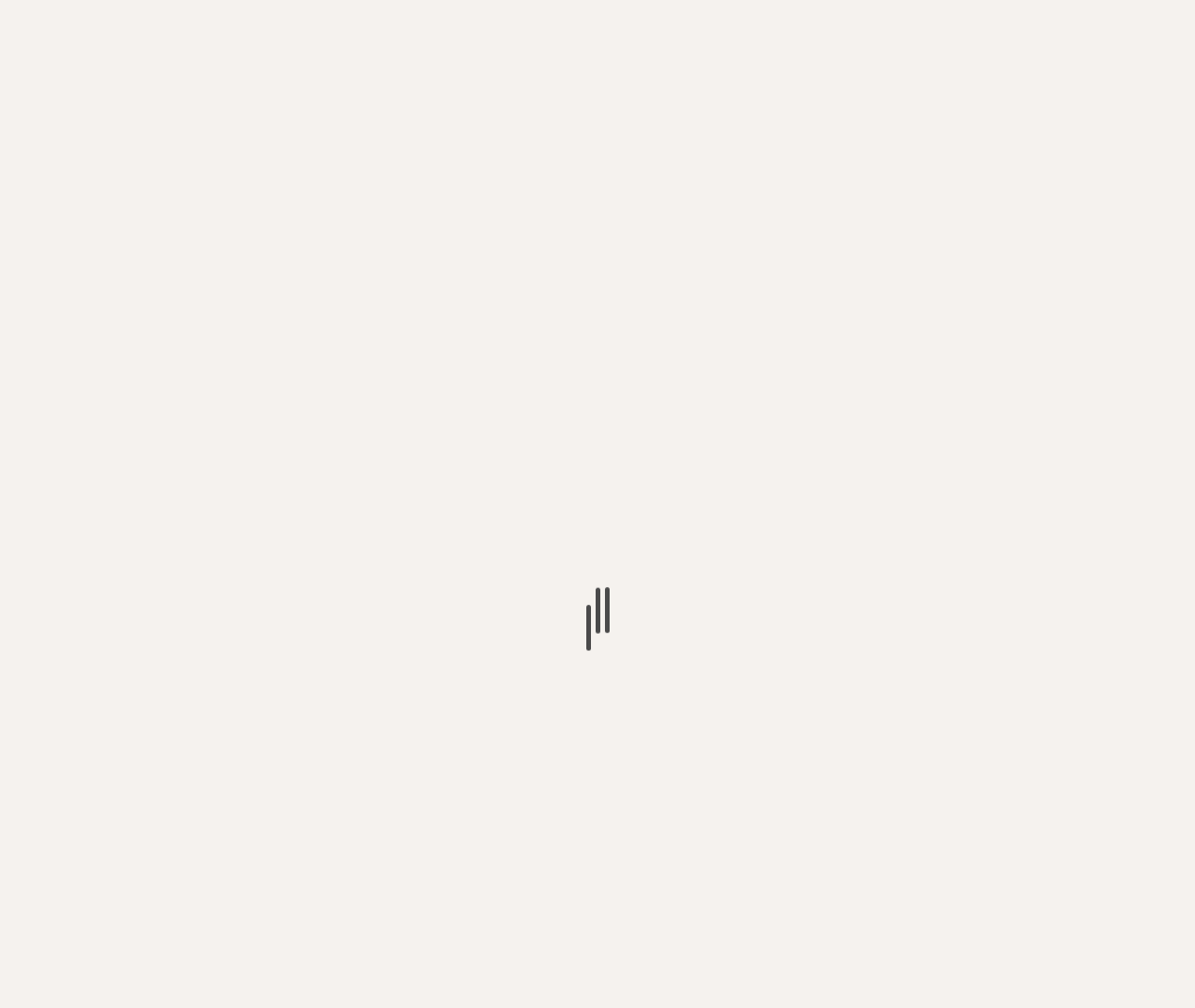Determine the bounding box for the HTML element described here: "parent_node: Search name="s"". The coordinates should be given as [left, top, right, bottom] with each number being a float between 0 and 1.

[0.601, 0.693, 0.689, 0.728]